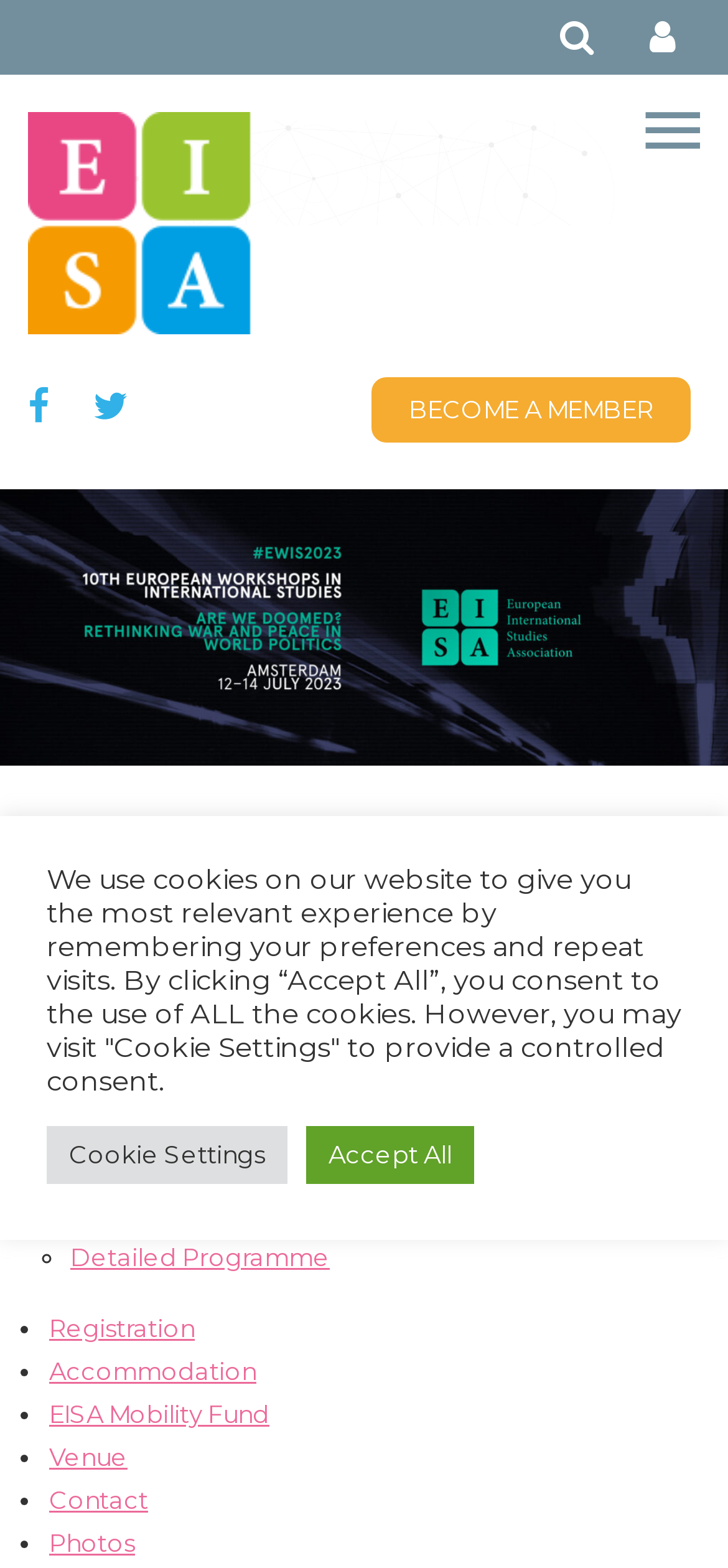How many list markers are there under the Programme section?
Please use the image to provide a one-word or short phrase answer.

2